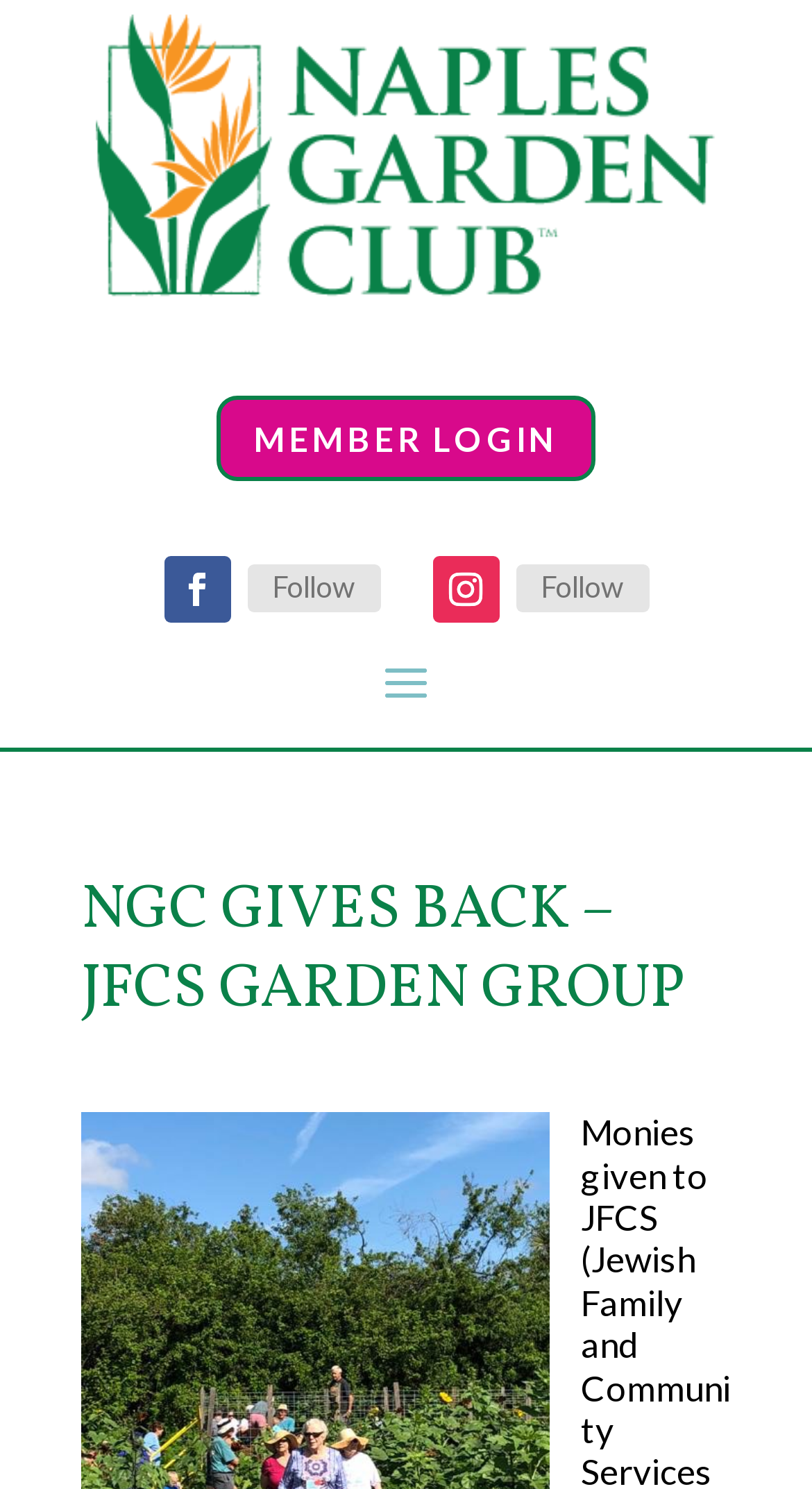From the element description: "Follow", extract the bounding box coordinates of the UI element. The coordinates should be expressed as four float numbers between 0 and 1, in the order [left, top, right, bottom].

[0.304, 0.379, 0.468, 0.411]